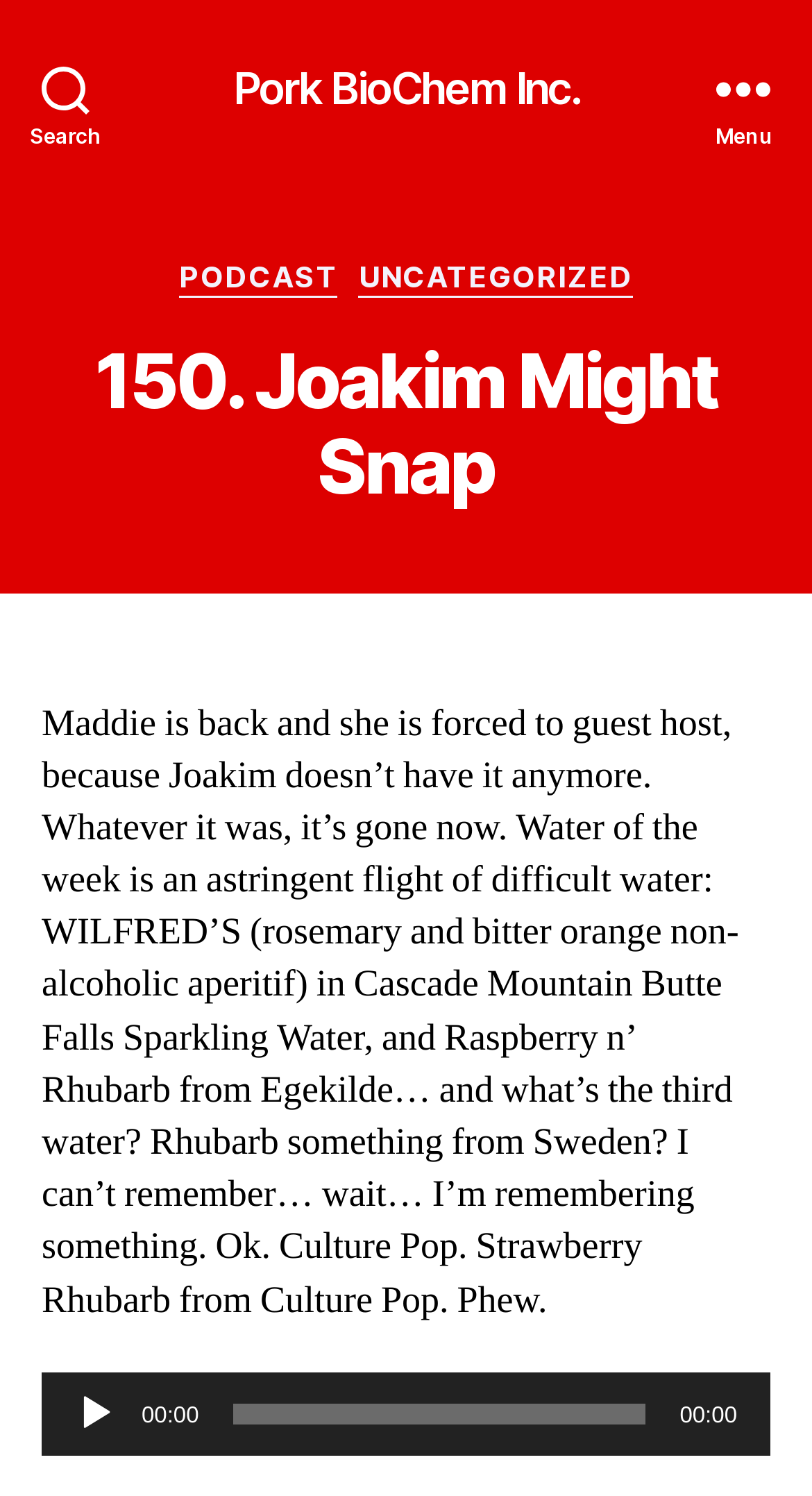Can you extract the primary headline text from the webpage?

150. Joakim Might Snap